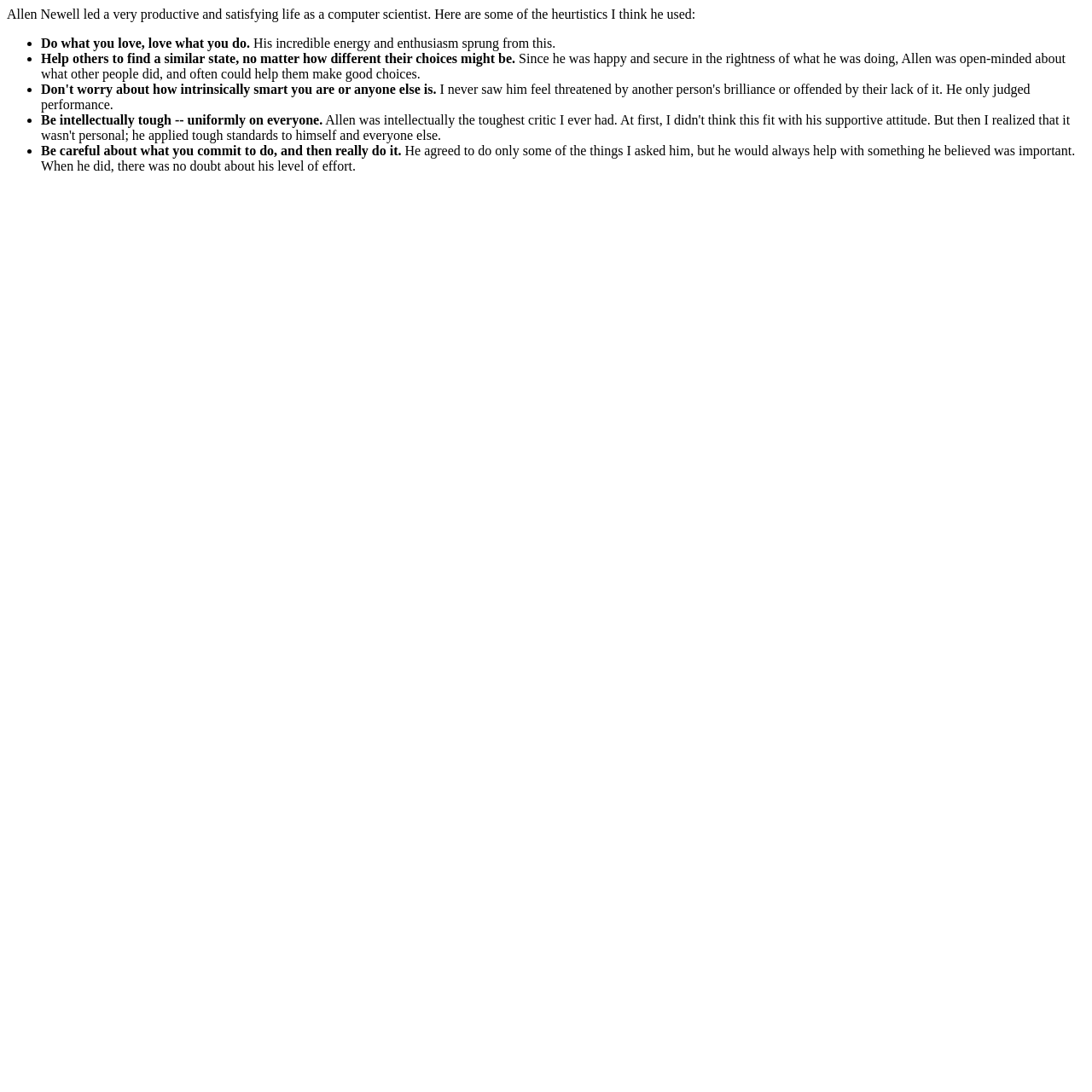Respond to the following question with a brief word or phrase:
What was Allen Newell's attitude towards others' choices?

Open-minded